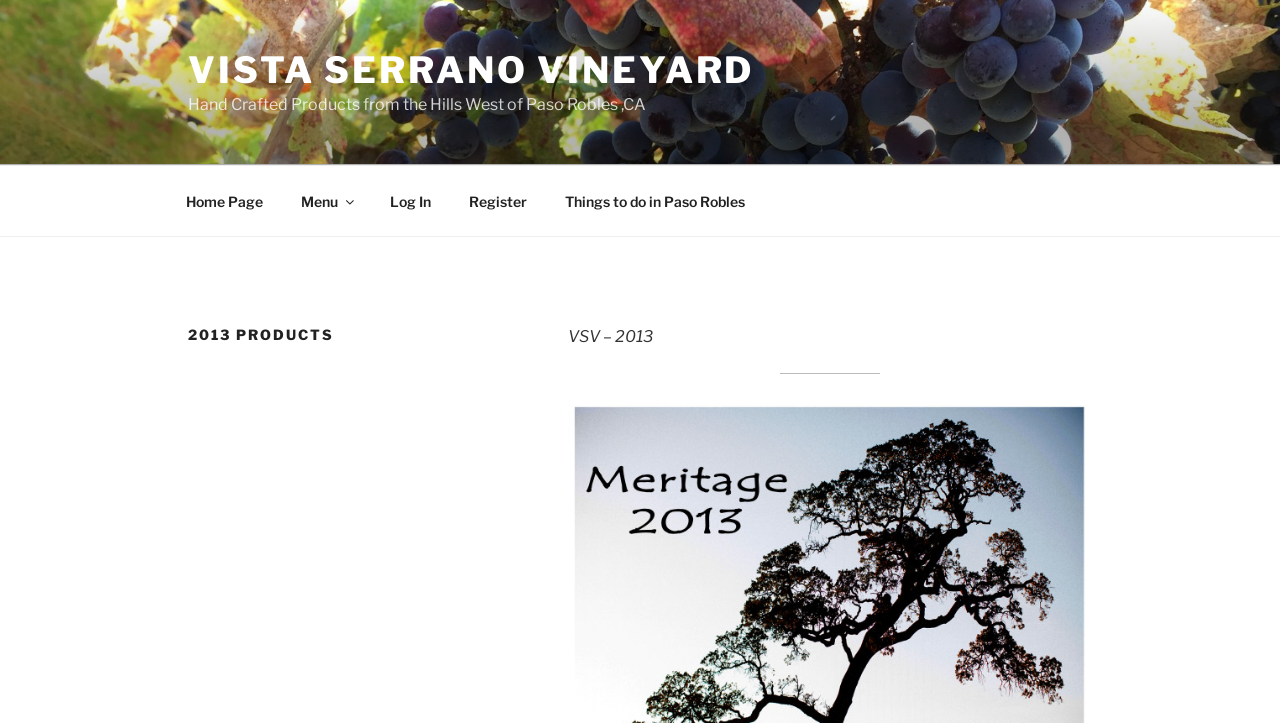How many menu items are in the top menu?
Please provide a single word or phrase as your answer based on the image.

5